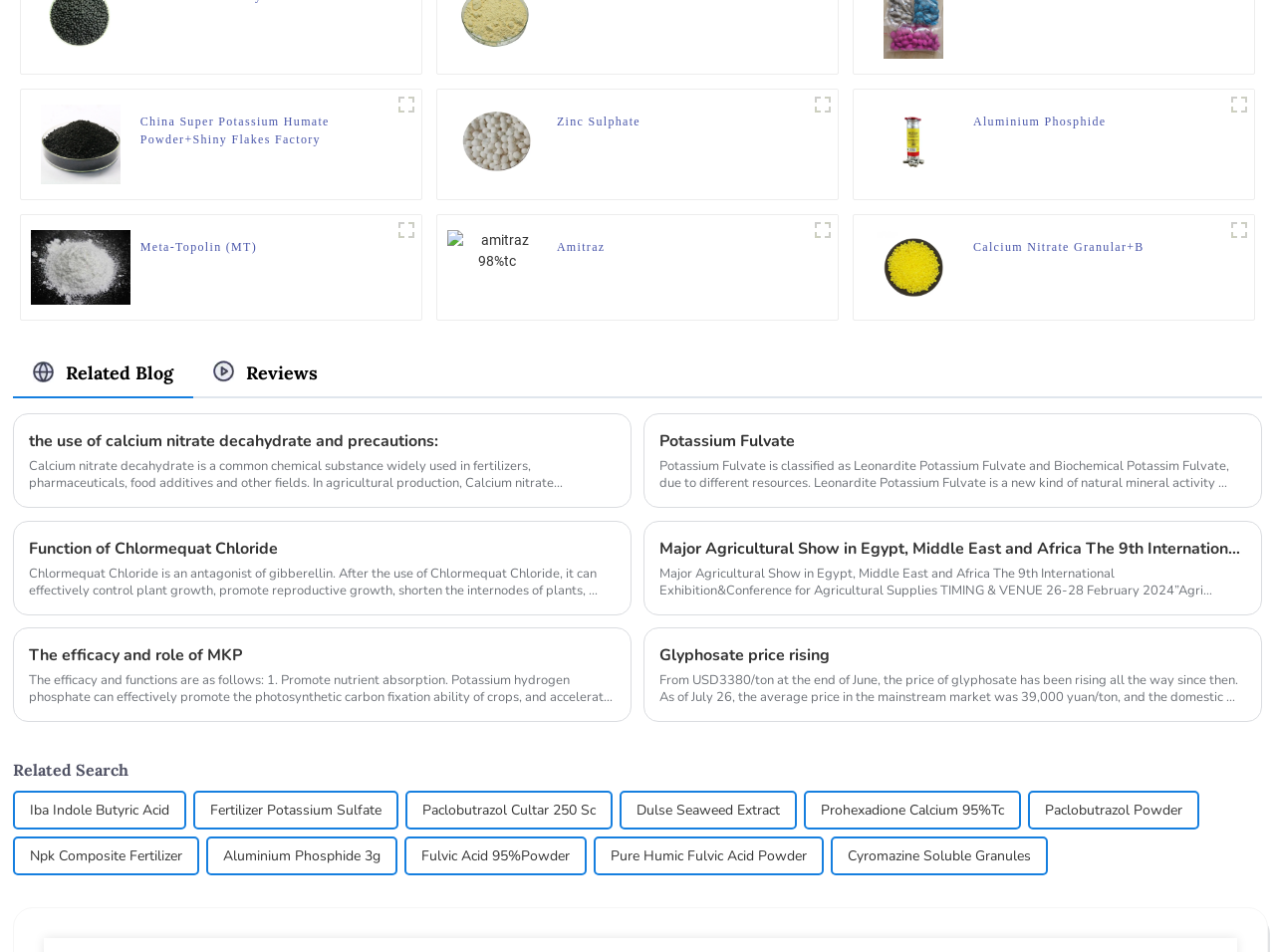What is the topic of the article with the heading 'The efficacy and role of MKP'?
Use the information from the image to give a detailed answer to the question.

The article with the heading 'The efficacy and role of MKP' is located in the middle of the webpage. The heading suggests that the article is about the efficacy and role of MKP, which is a type of fertilizer.